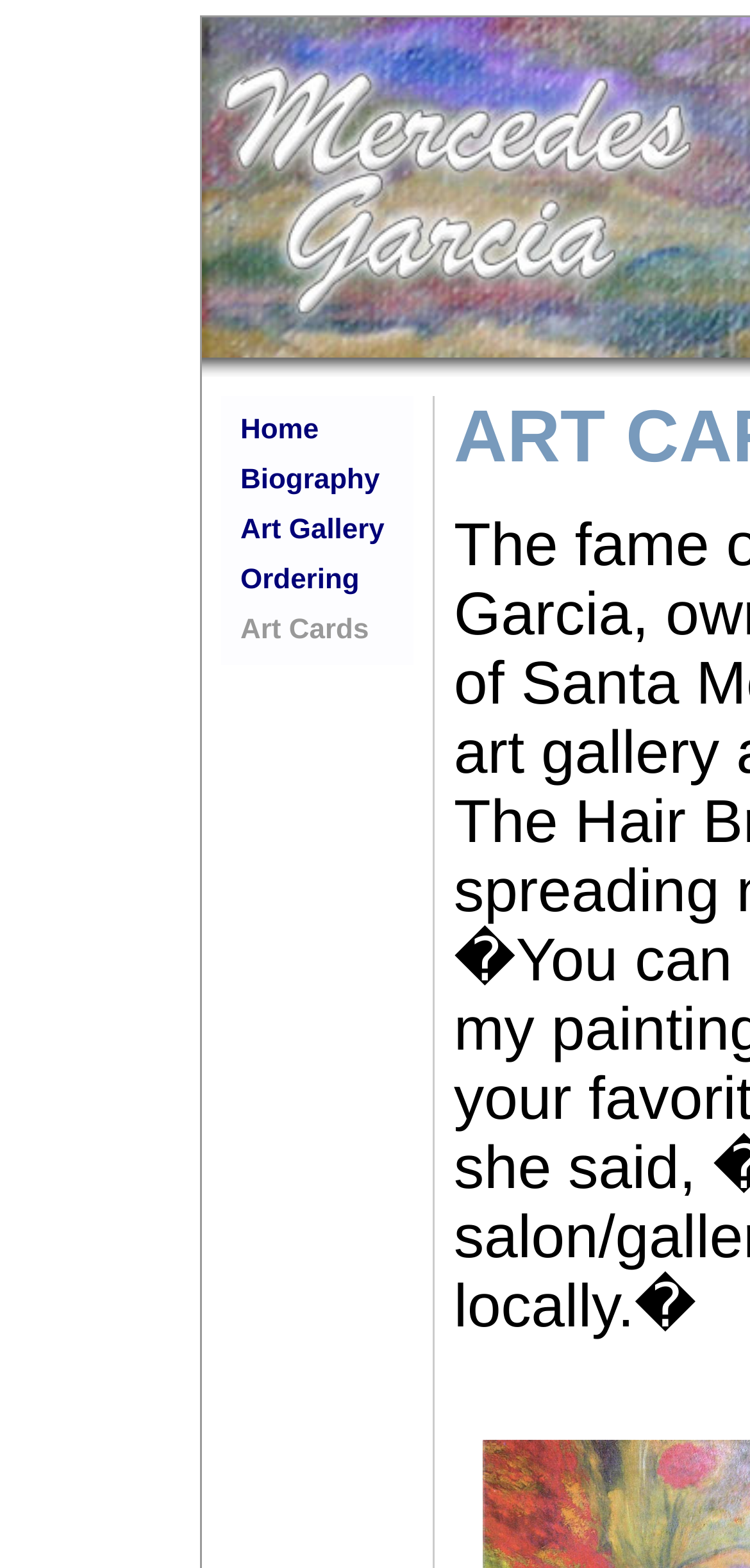Based on the element description "Home", predict the bounding box coordinates of the UI element.

[0.321, 0.265, 0.425, 0.284]